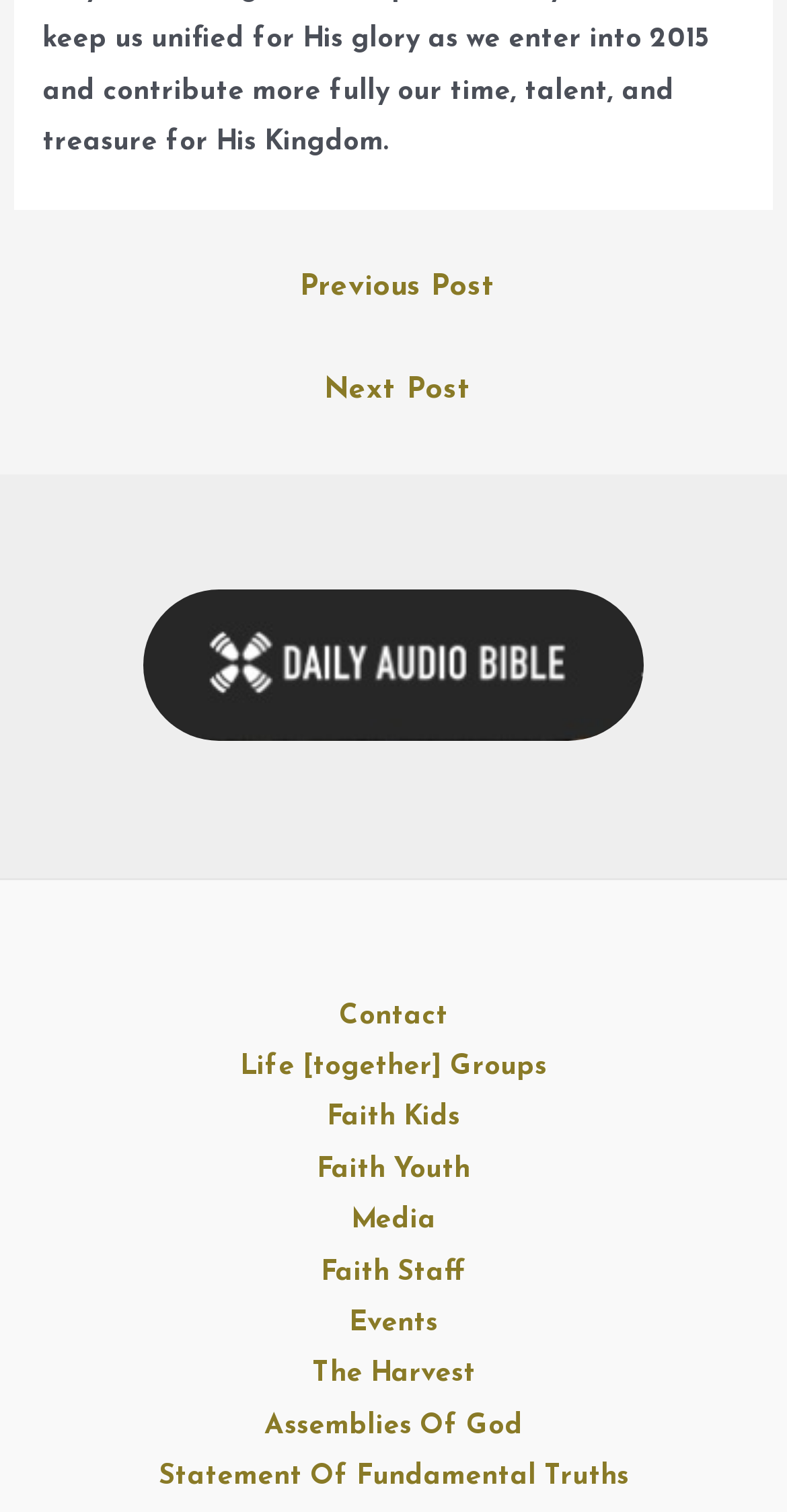Provide the bounding box coordinates of the area you need to click to execute the following instruction: "view events".

[0.392, 0.858, 0.608, 0.892]